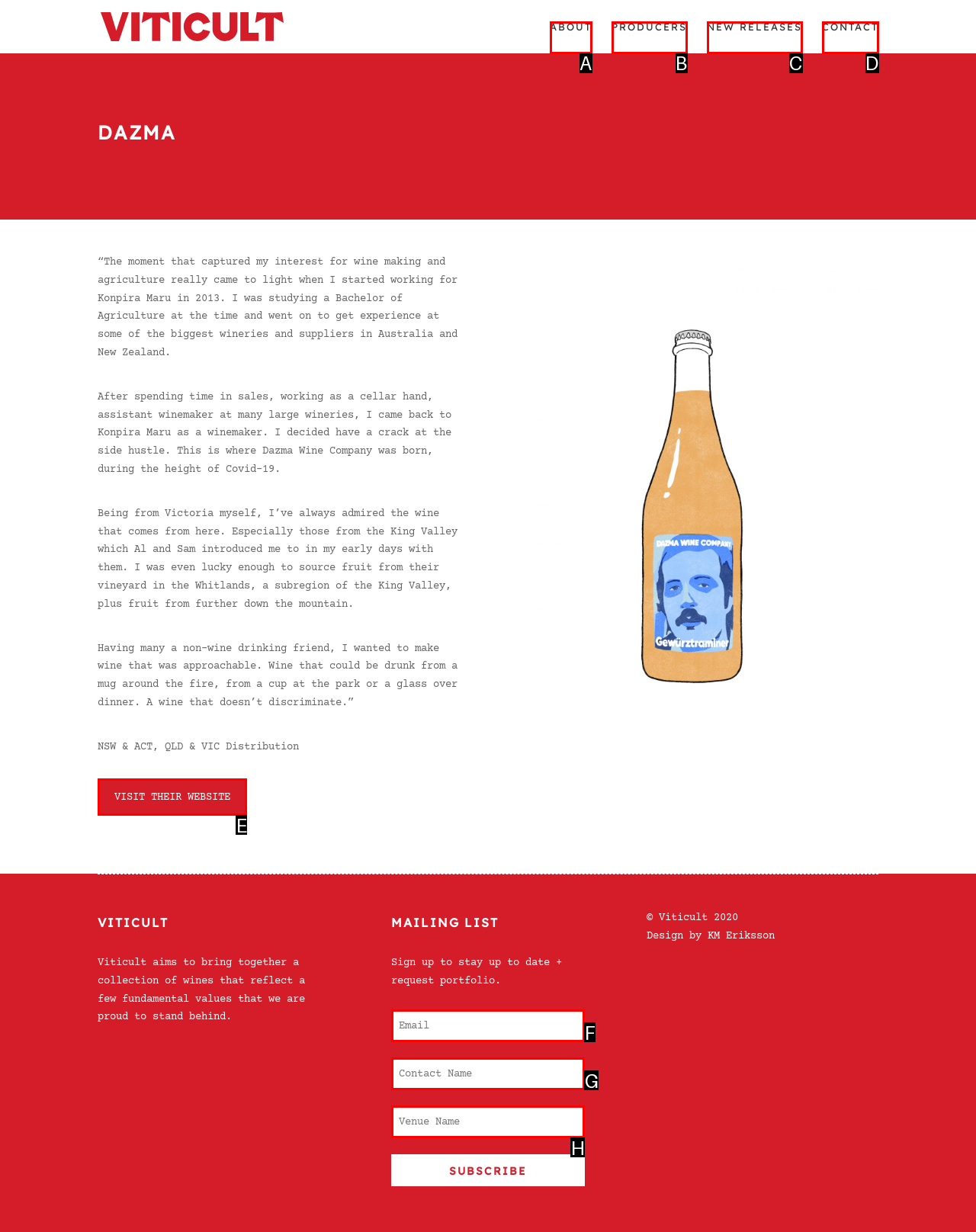Choose the HTML element to click for this instruction: Visit their website Answer with the letter of the correct choice from the given options.

E